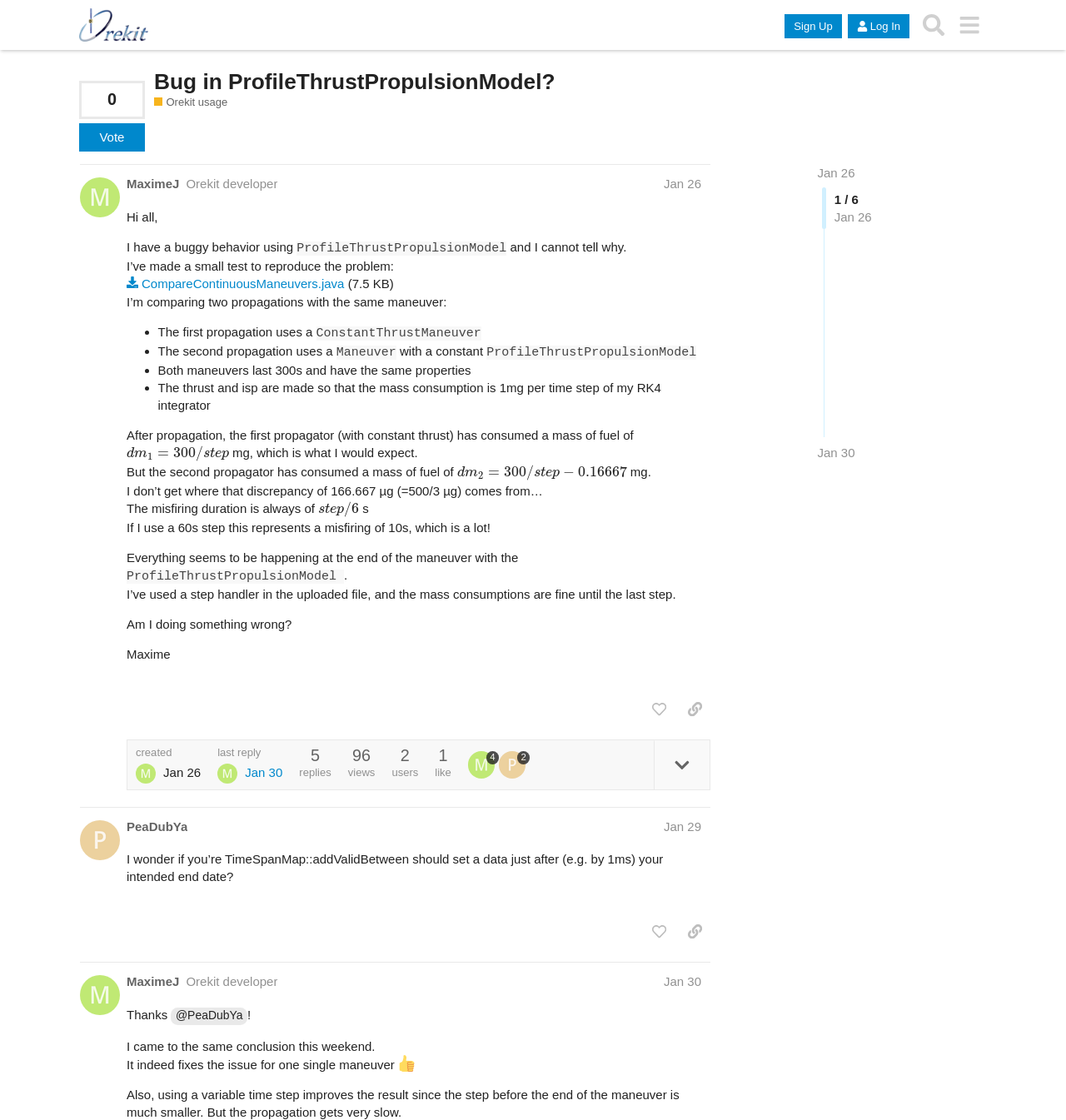Given the element description: "aria-label="menu" title="menu"", predict the bounding box coordinates of this UI element. The coordinates must be four float numbers between 0 and 1, given as [left, top, right, bottom].

[0.892, 0.006, 0.926, 0.038]